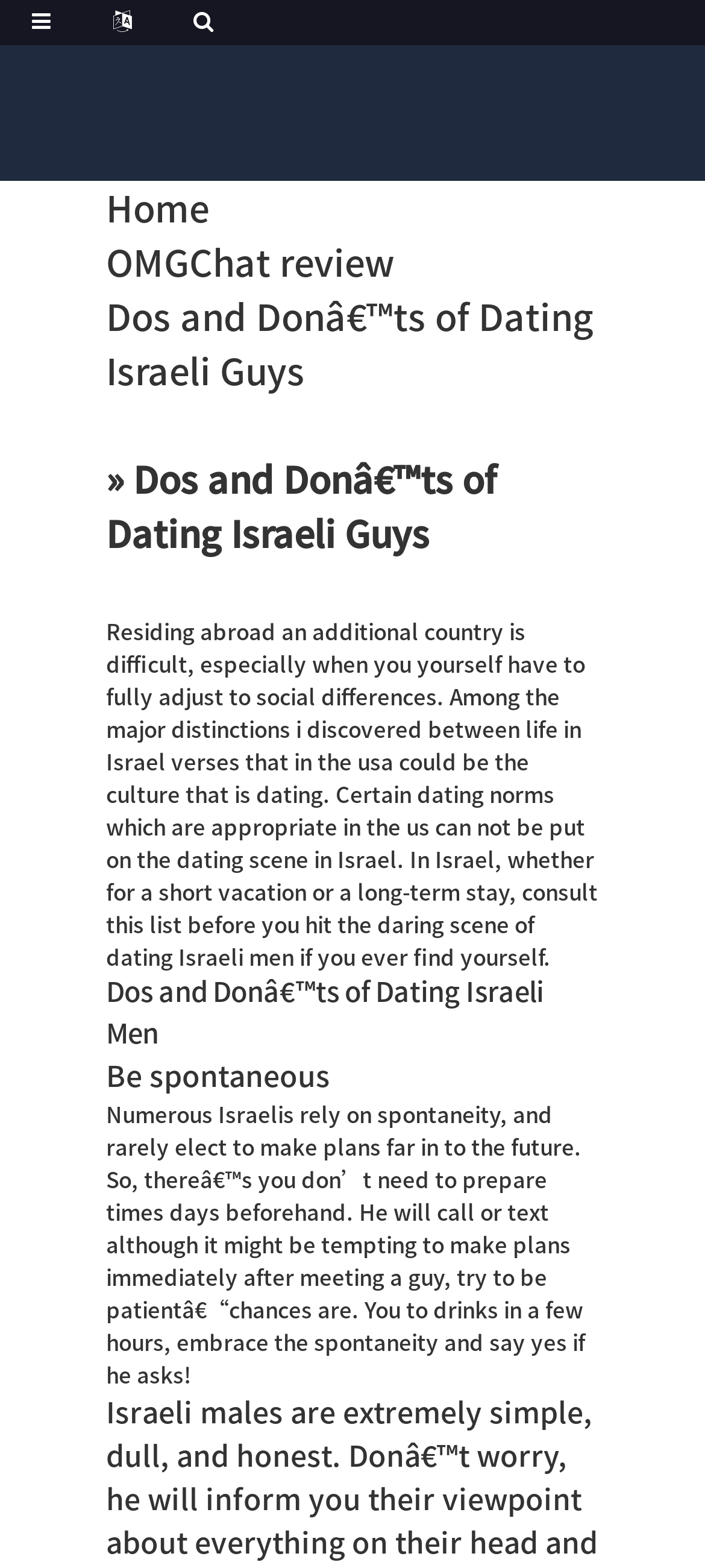Extract the main heading text from the webpage.

» Dos and Donâ€™ts of Dating Israeli Guys